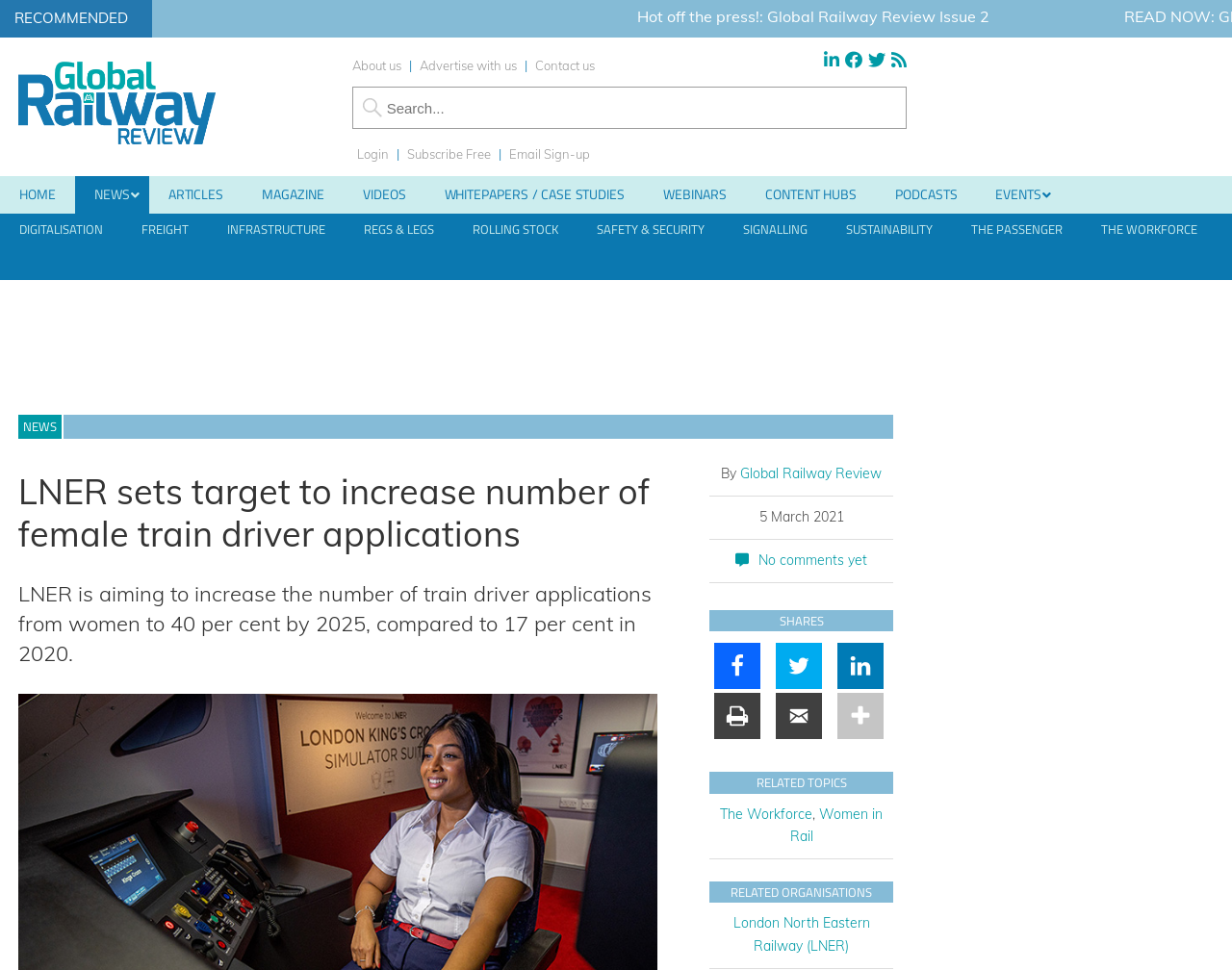Please identify the bounding box coordinates of the element's region that should be clicked to execute the following instruction: "Search for something". The bounding box coordinates must be four float numbers between 0 and 1, i.e., [left, top, right, bottom].

[0.286, 0.09, 0.736, 0.133]